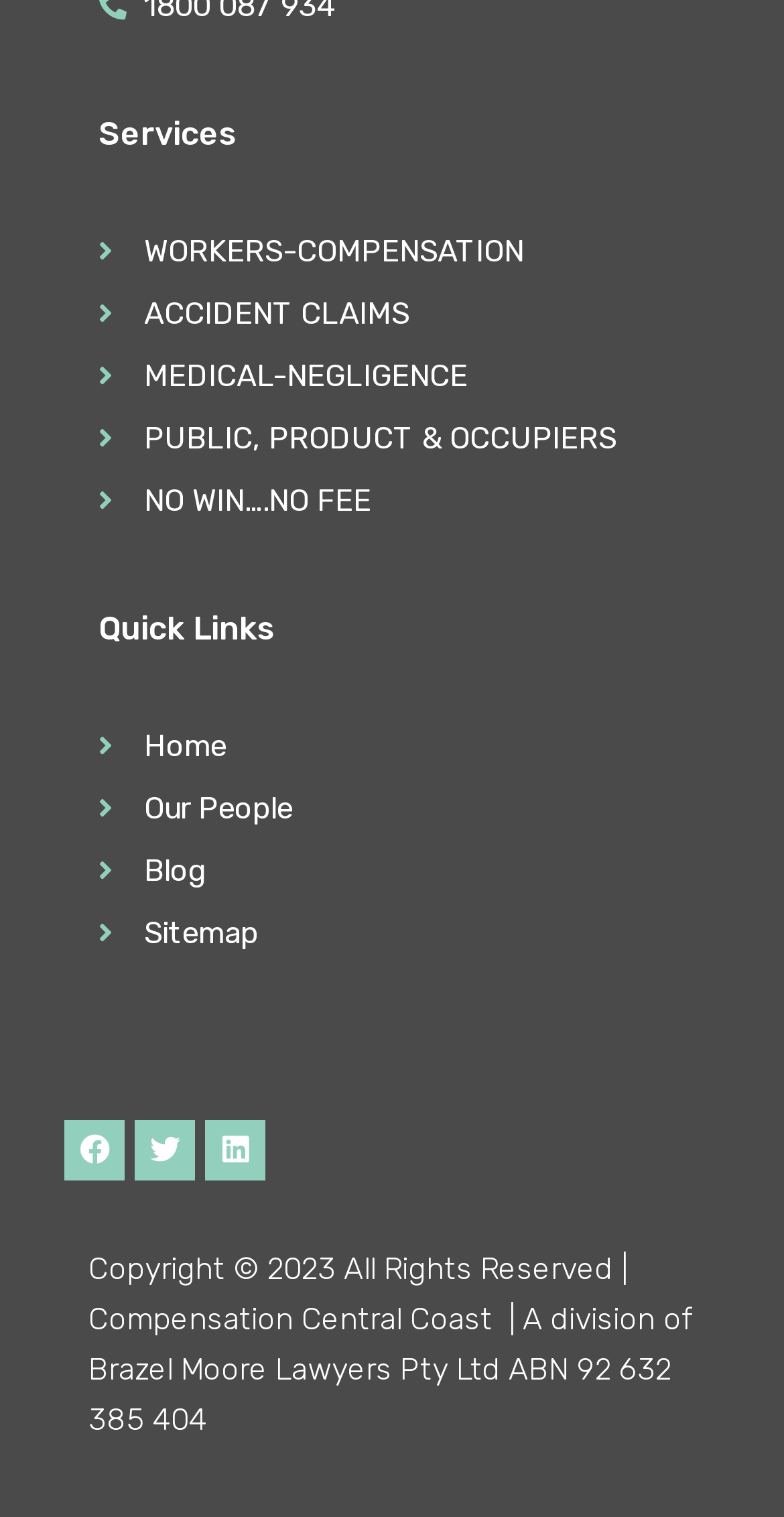Give a one-word or one-phrase response to the question:
What social media platform has a uf099 icon?

Twitter